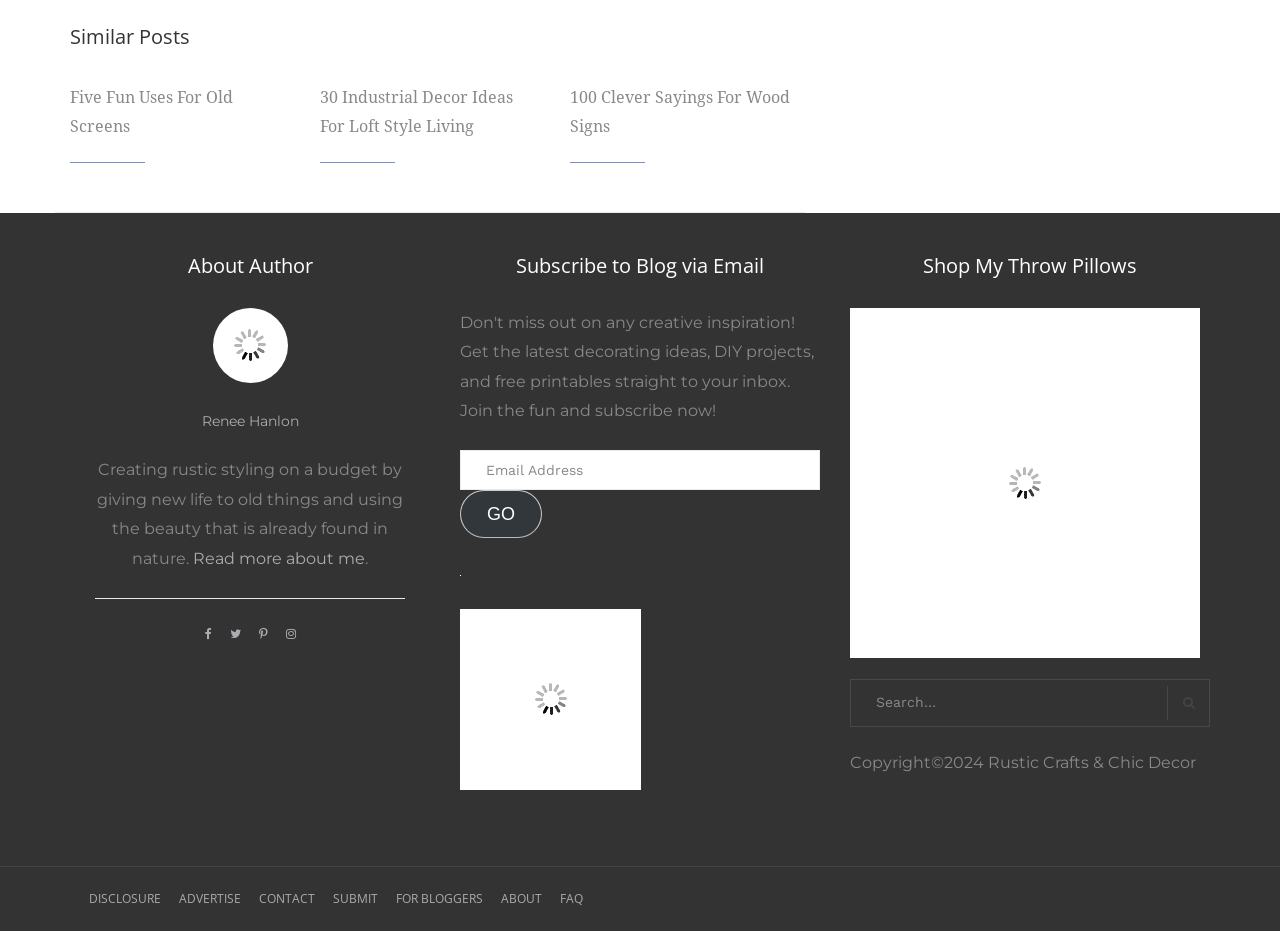Pinpoint the bounding box coordinates of the element to be clicked to execute the instruction: "Search for something".

[0.664, 0.729, 0.945, 0.78]